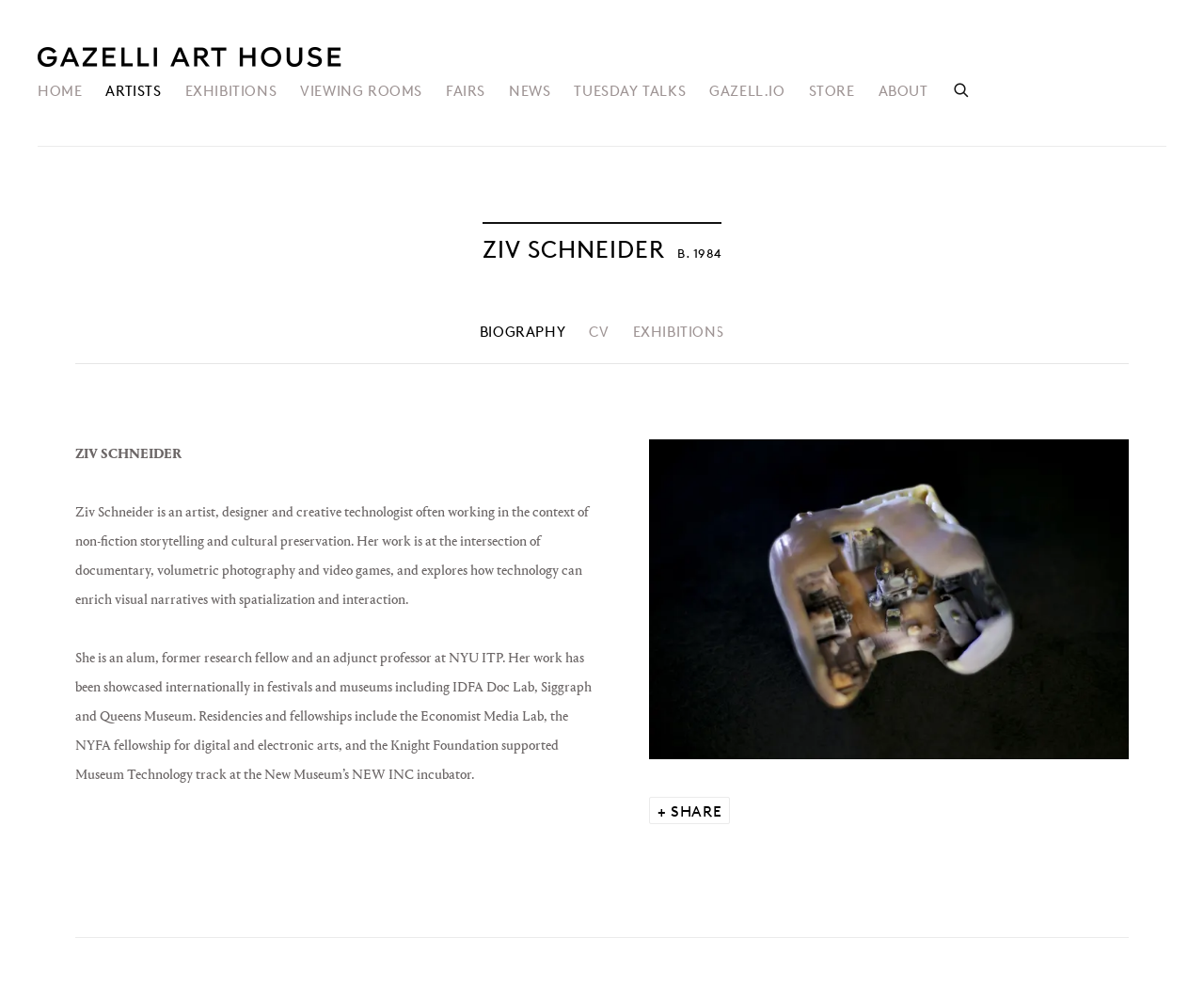Locate the bounding box coordinates of the area where you should click to accomplish the instruction: "share Ziv Schneider's page".

[0.54, 0.812, 0.606, 0.836]